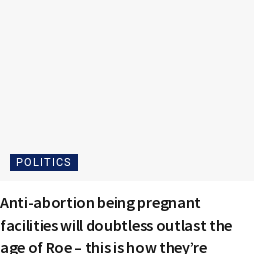What category does the article belong to?
Look at the image and answer the question using a single word or phrase.

POLITICS